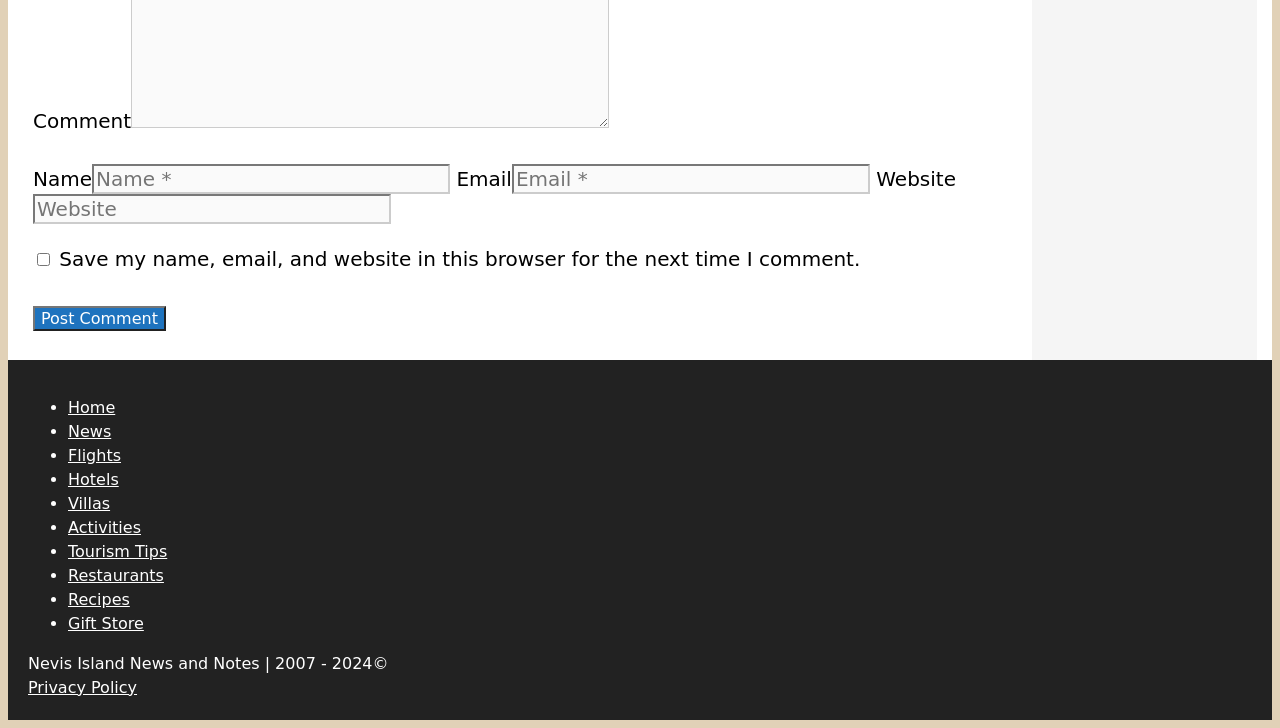Identify the bounding box for the element characterized by the following description: "parent_node: Comment name="author" placeholder="Name *"".

[0.072, 0.225, 0.352, 0.266]